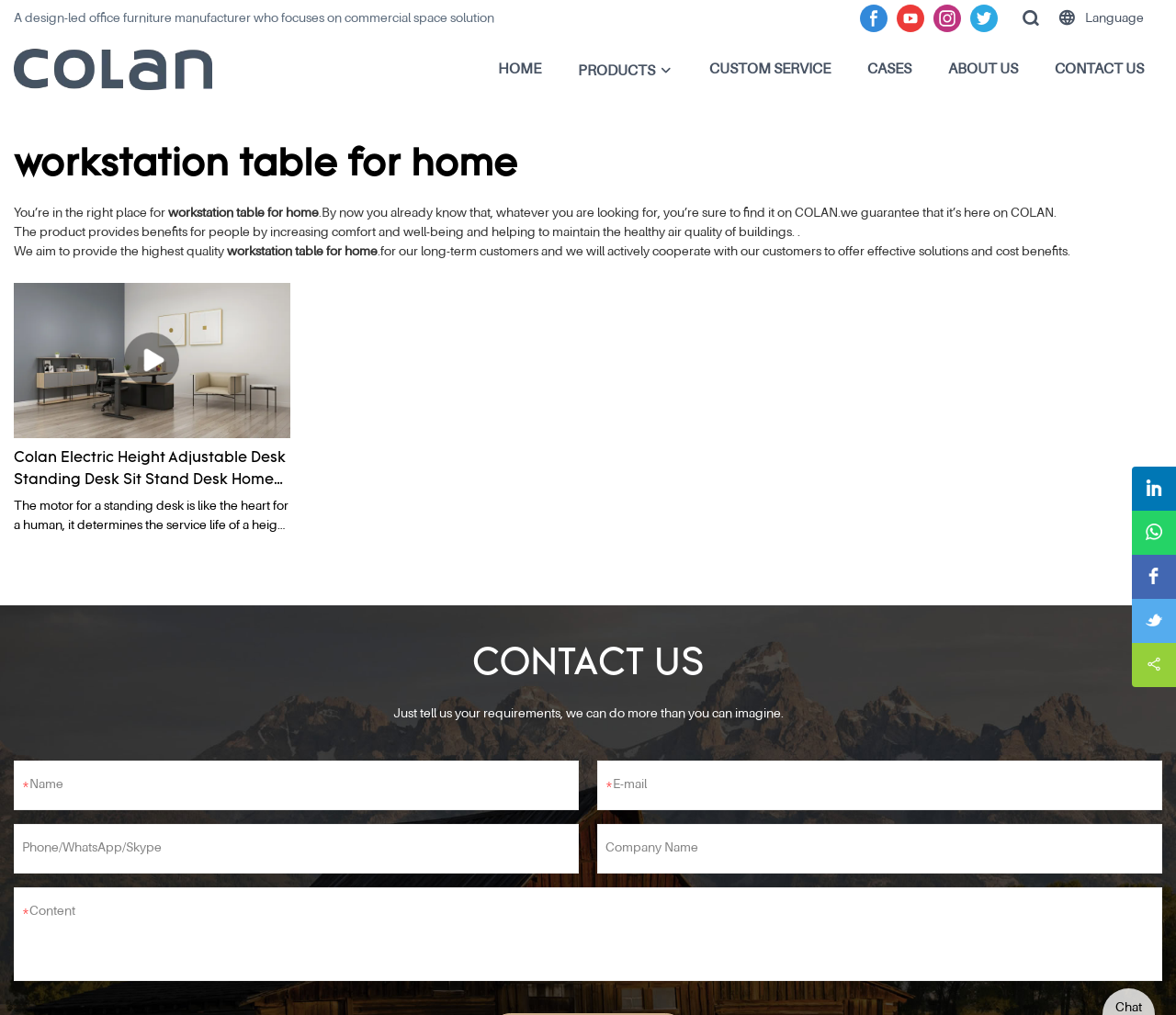Provide the bounding box coordinates of the HTML element described by the text: "CASES".

[0.738, 0.058, 0.775, 0.08]